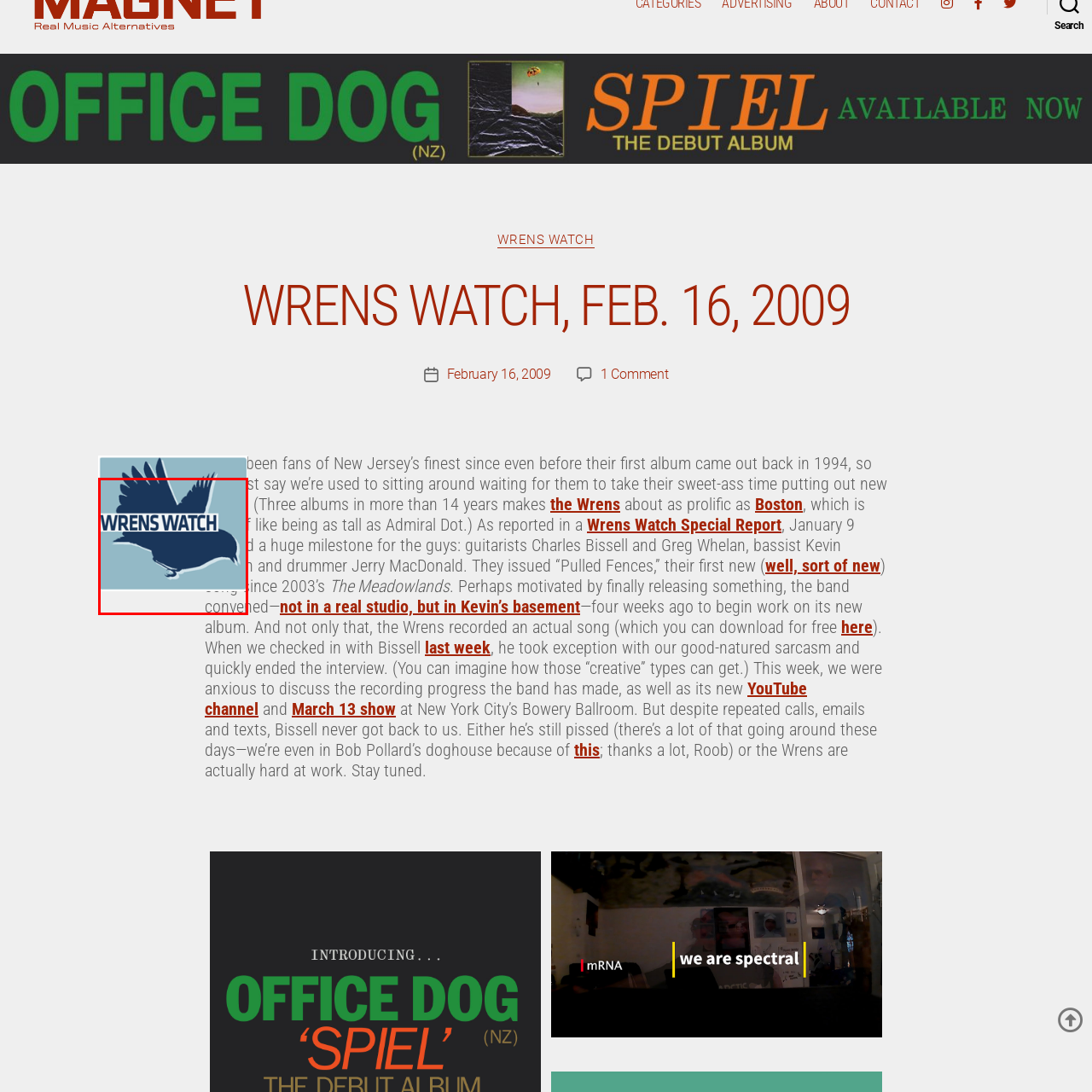What is the significance of the bird silhouette in the logo?
Analyze the image segment within the red bounding box and respond to the question using a single word or brief phrase.

Connection to nature